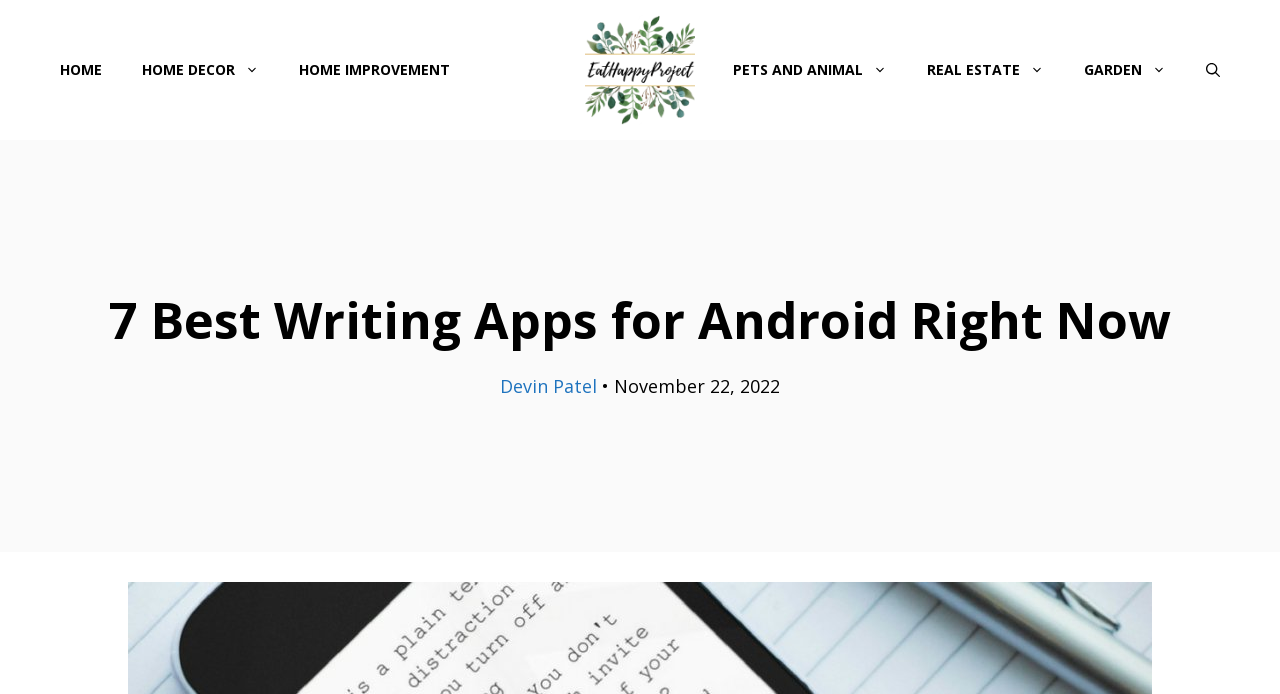Identify the bounding box coordinates of the region I need to click to complete this instruction: "open search bar".

[0.927, 0.058, 0.969, 0.144]